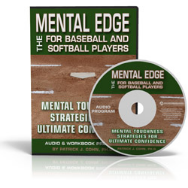What is the position of the workbook?
Please give a detailed and elaborate answer to the question based on the image.

The question inquires about the position of the workbook in the image. According to the caption, the workbook is shown in an upright position, leaning slightly on a wooden surface.